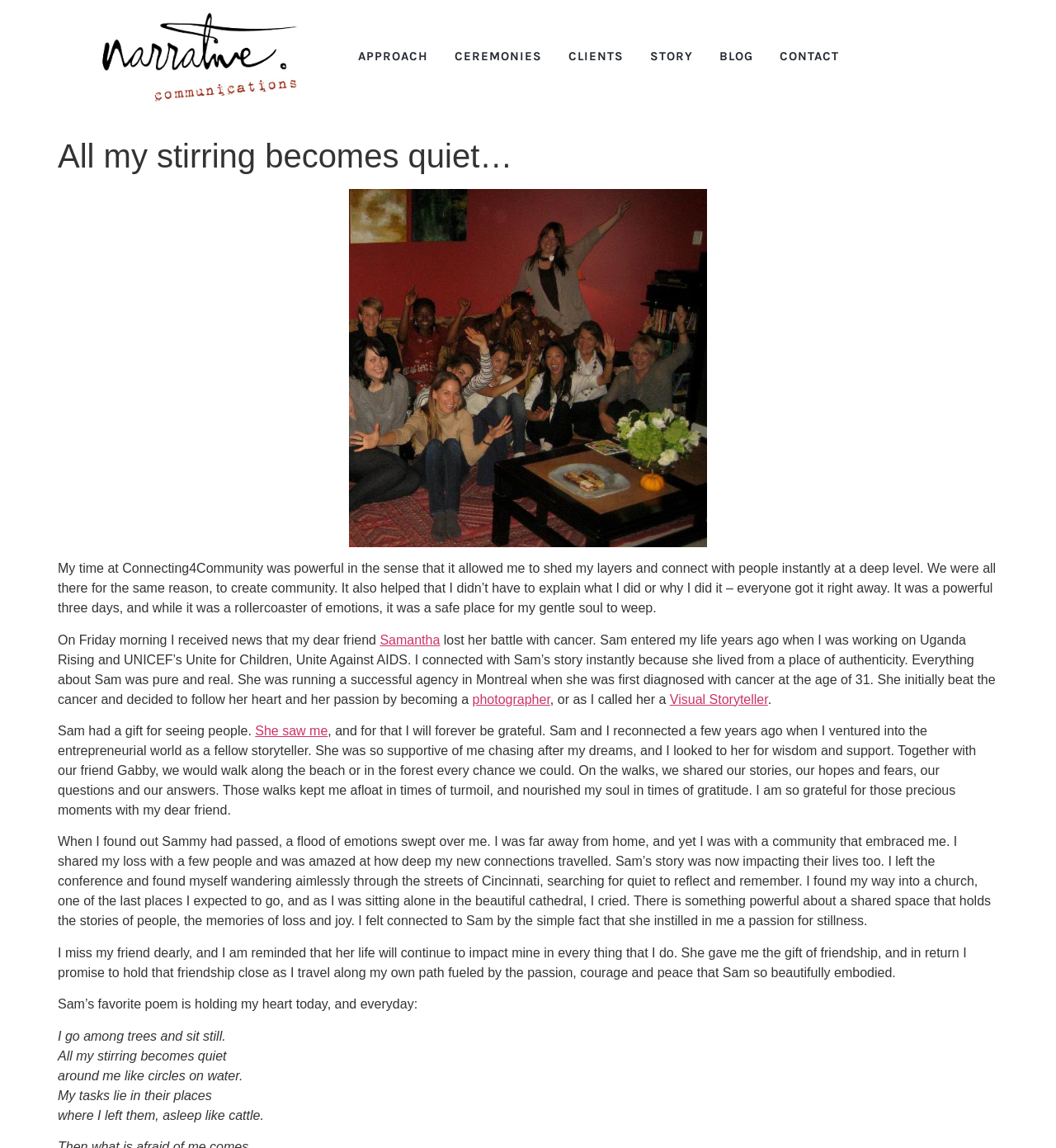Identify and provide the text of the main header on the webpage.

All my stirring becomes quiet…